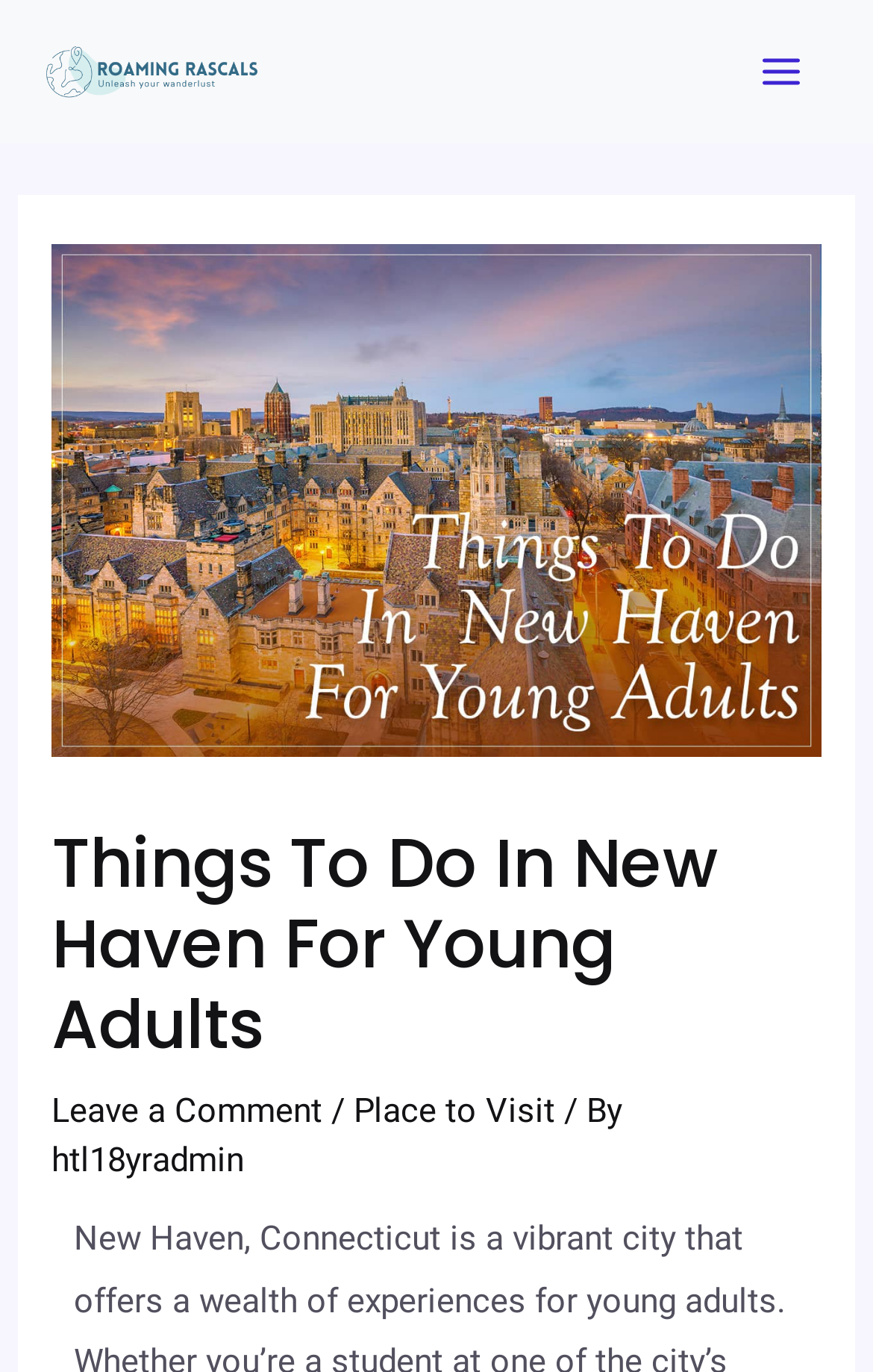Provide the bounding box coordinates in the format (top-left x, top-left y, bottom-right x, bottom-right y). All values are floating point numbers between 0 and 1. Determine the bounding box coordinate of the UI element described as: htl18yradmin

[0.059, 0.831, 0.28, 0.86]